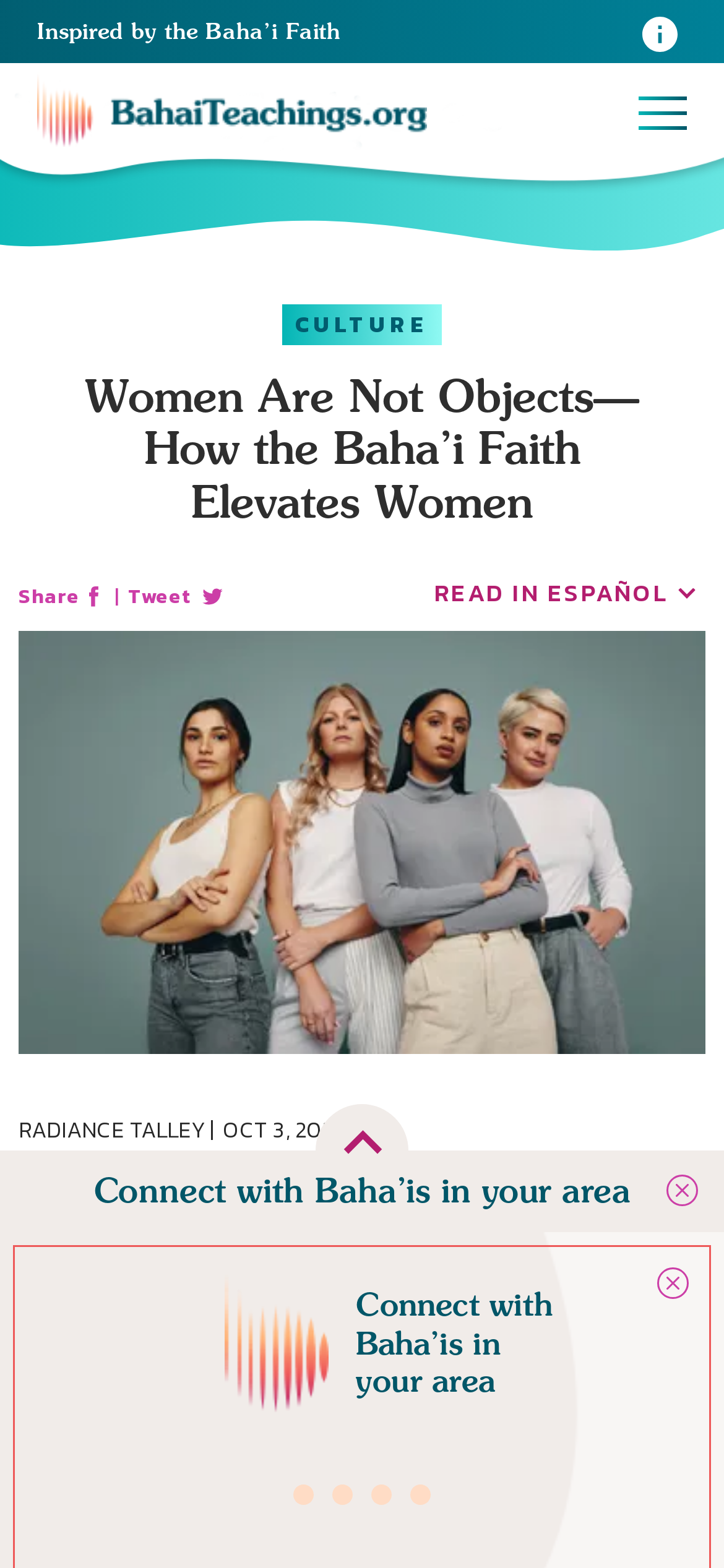Please extract the title of the webpage.

Women Are Not Objects—How the Baha’i Faith Elevates Women